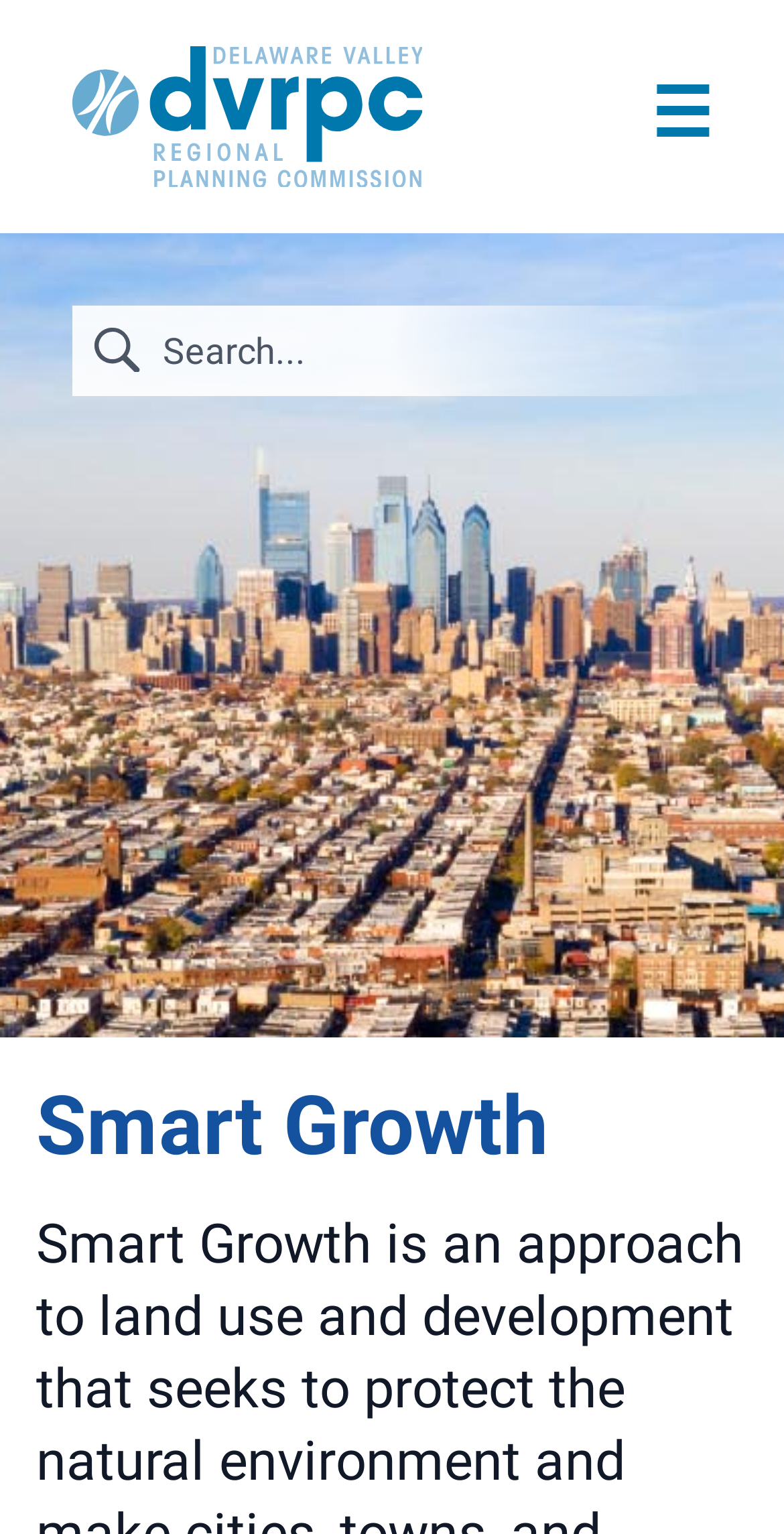Give an extensive and precise description of the webpage.

The webpage is about Smart Growth, as indicated by the title. At the top left, there is a link accompanied by an image, which is likely a logo. On the top right, there is a button with a hamburger menu icon (☰). 

Below the top section, there is a dialog box that takes up most of the page's height. Within the dialog box, there is a link with an image, similar to the one at the top left. There is also a button with a close icon (✖) at the top right of the dialog box. 

The dialog box contains a list of links, including "About", "Data Center", "Long-Range Plan & TIP", "Transportation", "Livable Communities", "Planning Assistance", "Commuters", and "Get Involved". These links are arranged vertically, with the "About" link at the top and the "Get Involved" link at the bottom. 

To the right of the dialog box, there is a small image and a search textbox with a label "Search". 

At the bottom of the page, there is a large heading that reads "Smart Growth", spanning the full width of the page.